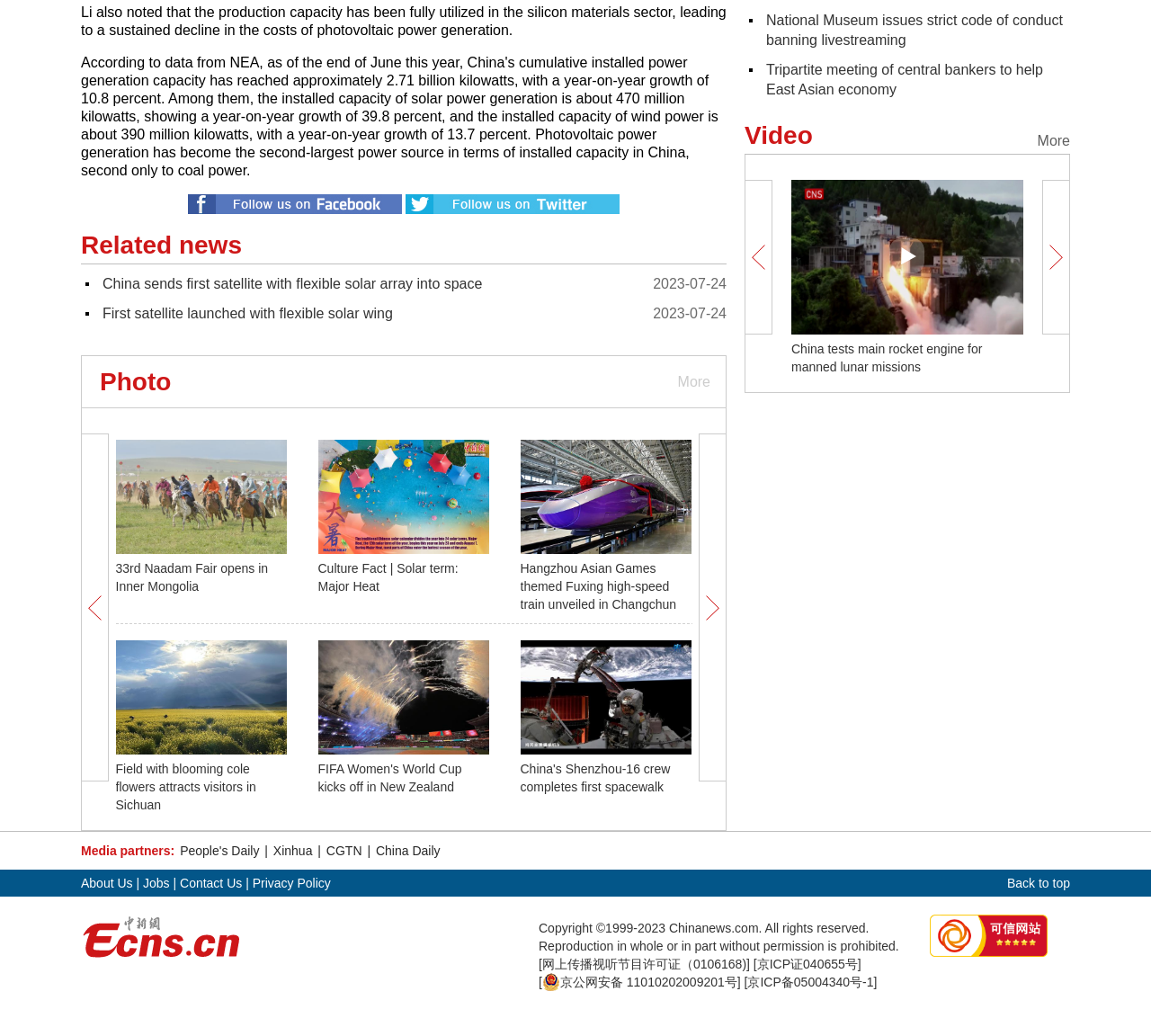Identify and provide the bounding box for the element described by: "Back to top".

[0.875, 0.839, 0.93, 0.865]